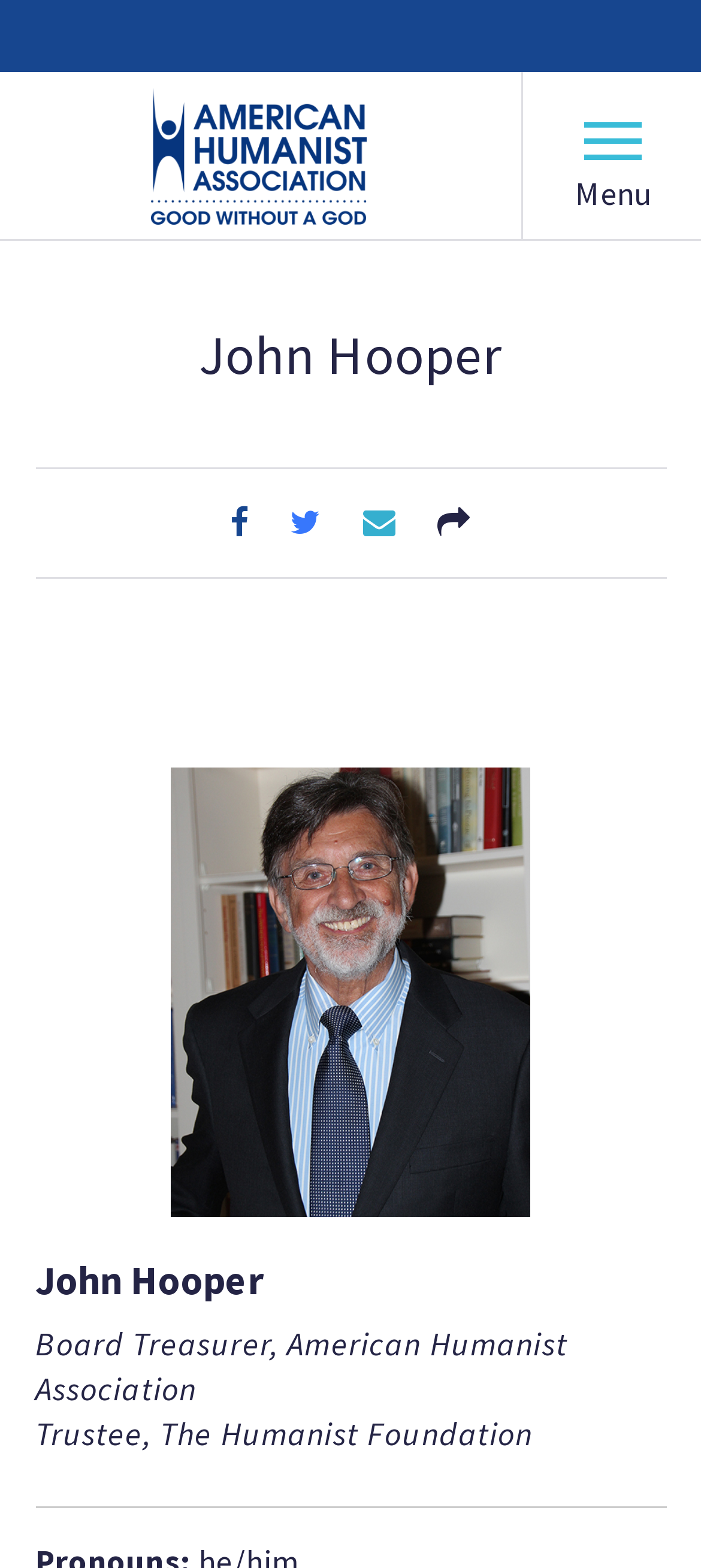Provide a one-word or brief phrase answer to the question:
What is the location of John Hooper?

Pittsburgh, PA